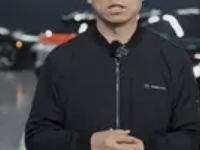Use a single word or phrase to answer the question: 
What is the setting of the event?

promotional event or presentation